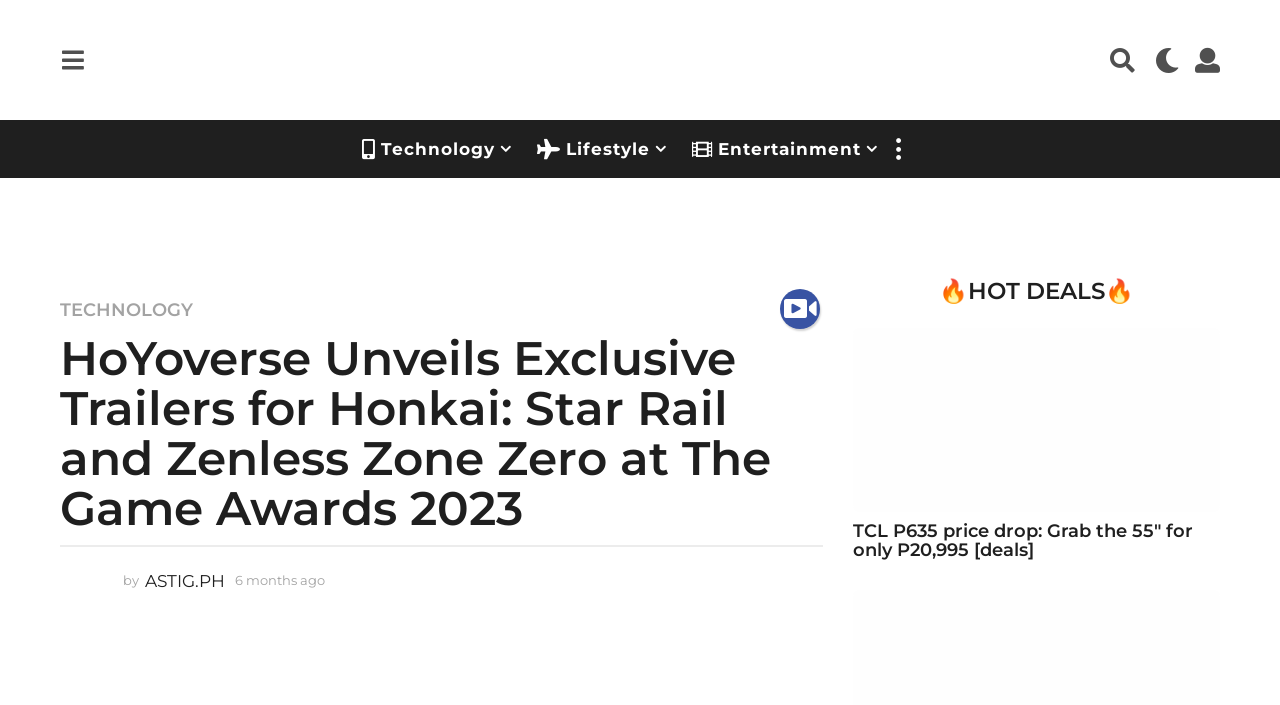Locate the bounding box coordinates of the segment that needs to be clicked to meet this instruction: "Read the article about HoYoverse Unveils Exclusive Trailers".

[0.047, 0.473, 0.643, 0.759]